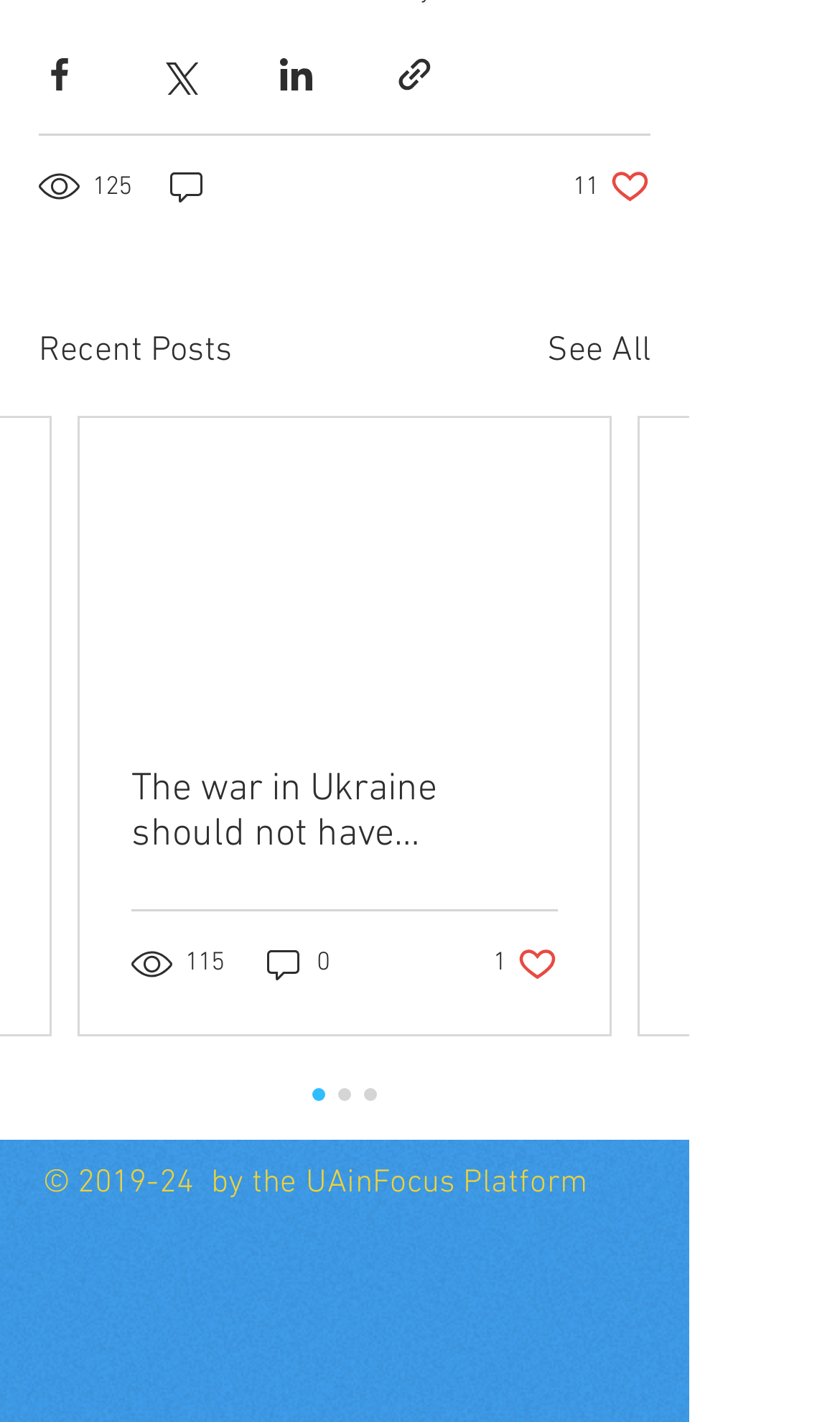Find the bounding box coordinates of the area that needs to be clicked in order to achieve the following instruction: "View recent posts". The coordinates should be specified as four float numbers between 0 and 1, i.e., [left, top, right, bottom].

[0.046, 0.229, 0.277, 0.265]